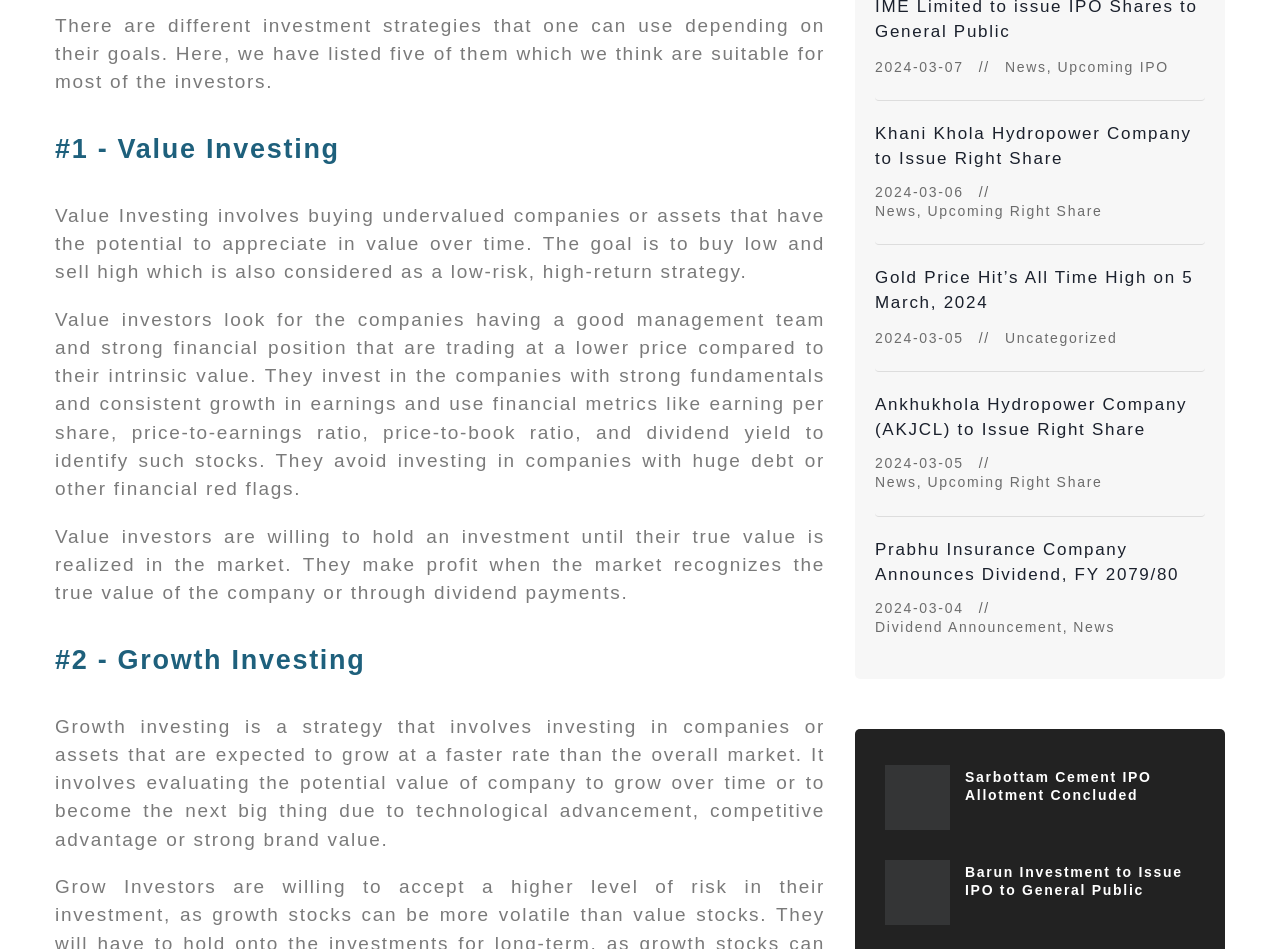Provide the bounding box coordinates for the area that should be clicked to complete the instruction: "Read news about 'Gold Price Hit’s All Time High on 5 March, 2024'".

[0.684, 0.283, 0.932, 0.329]